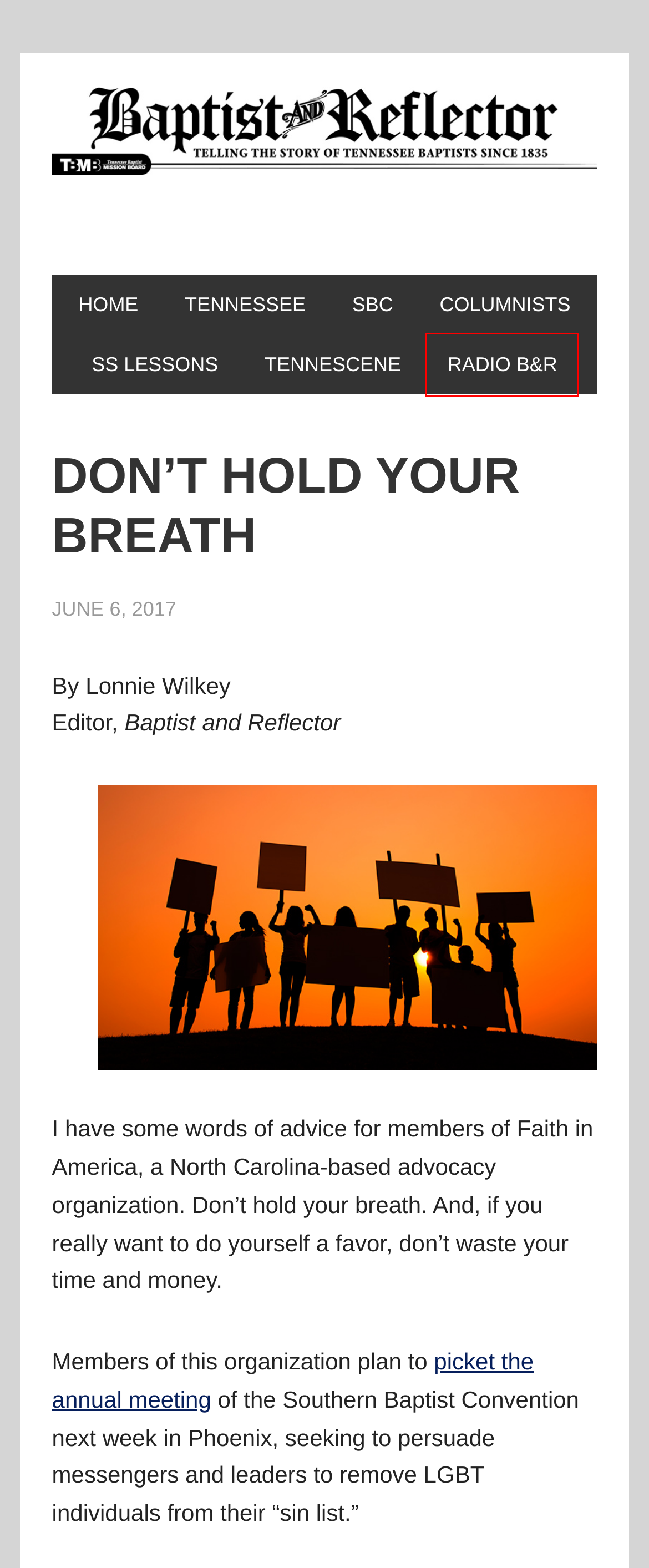You have a screenshot of a webpage with a red rectangle bounding box around a UI element. Choose the best description that matches the new page after clicking the element within the bounding box. The candidate descriptions are:
A. Radio B&R - Baptist & Reflector
B. SS Lessons - Baptist & Reflector
C. Group wants Southern Baptists to remove gays from ‘sin list’ – Baptist News Global
D. Tennessee - Baptist & Reflector
E. Baptist & Reflector - Telling the Story of Tennessee Baptists Since 1835
F. Columnists - Baptist & Reflector
G. Tennescene - Baptist & Reflector
H. SBC - Baptist & Reflector

A